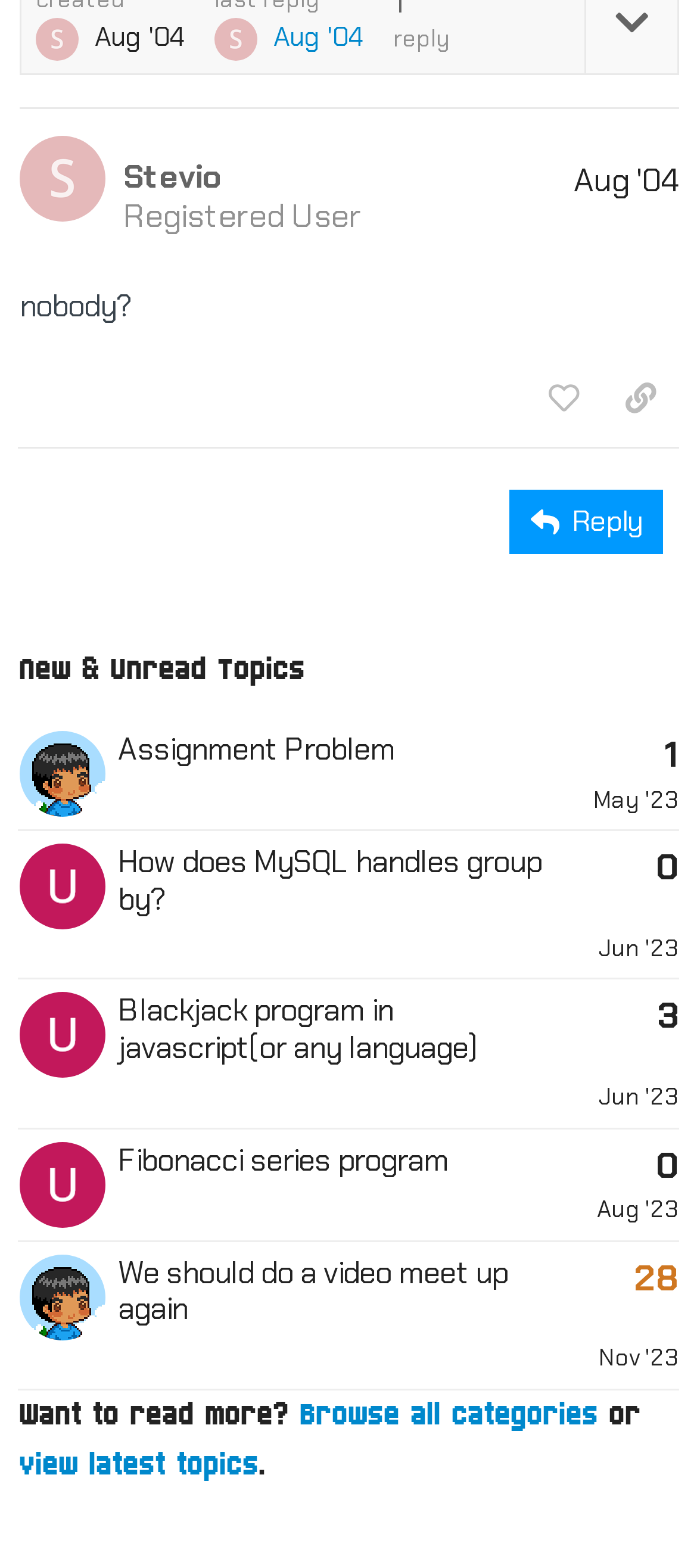What is the date of the latest post in the New & Unread Topics section?
Can you provide an in-depth and detailed response to the question?

I looked at the generic text 'Created: Jul 30, 2023 12:29 am Latest: Nov 20, 2023 8:08 pm' in the last row of the table under the 'New & Unread Topics' heading, and it indicates that the latest post was on Nov 20, 2023.